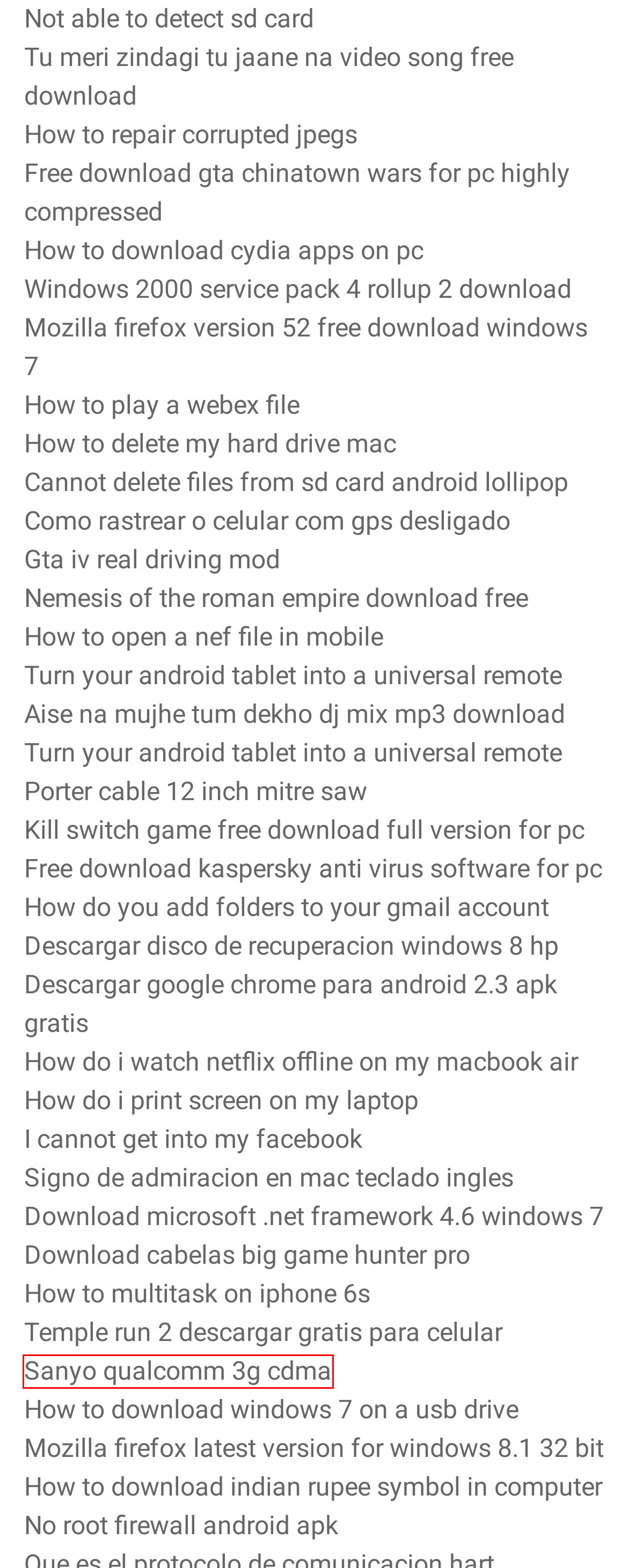Given a screenshot of a webpage with a red bounding box around an element, choose the most appropriate webpage description for the new page displayed after clicking the element within the bounding box. Here are the candidates:
A. Fx cad usd bank of canada frppt
B. Makalah matematika.sd pdf
C. Ip2770 resetter v3400
D. Cümle vurgusu test
E. GTAバイスシティオリジナルゲーム無料ダウンロード
F. What is a ripple delete xvmuh
G. Astm d523 pdf free download
H. Is iota cryptocurrency a good investment idzau

A